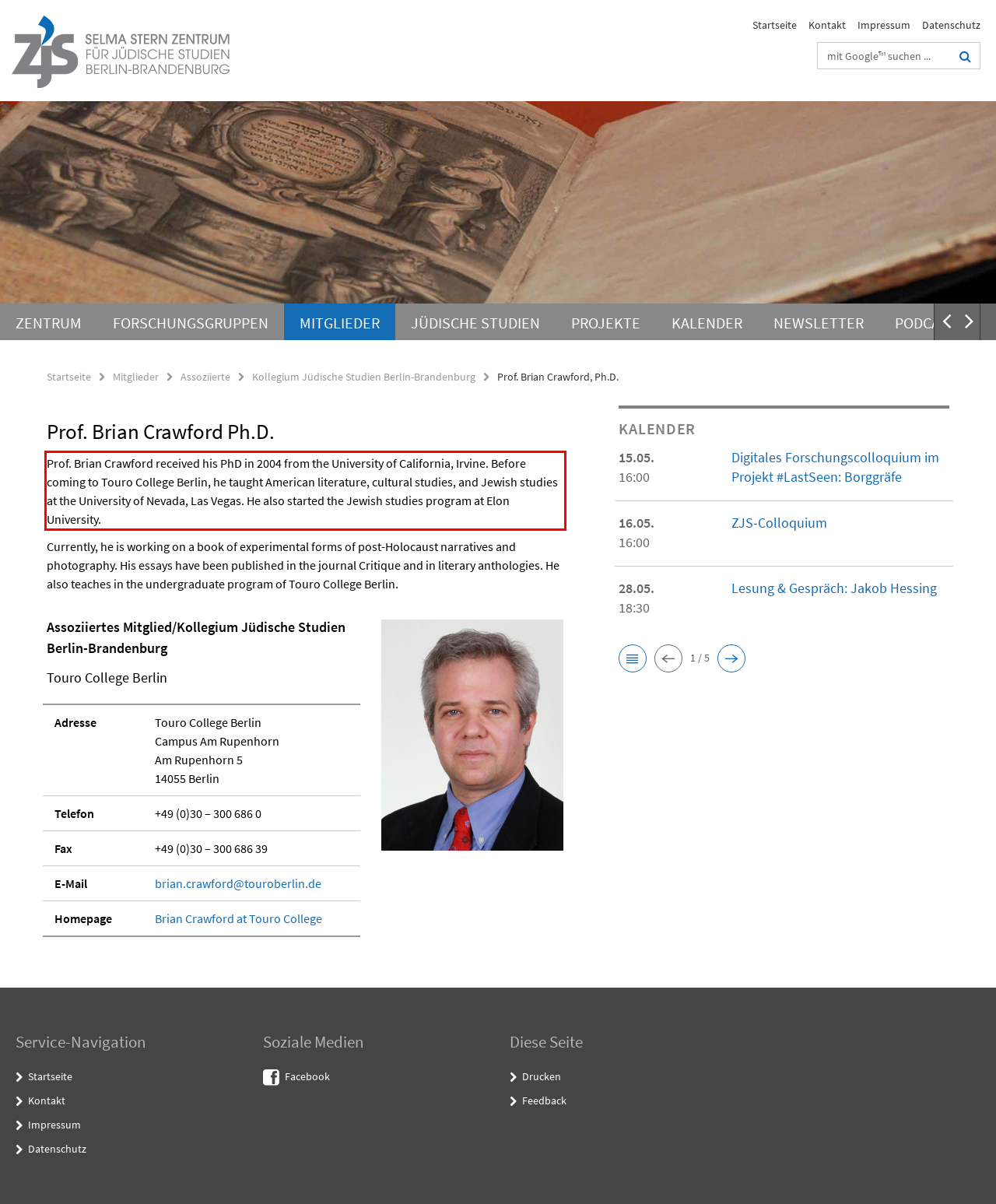Within the provided webpage screenshot, find the red rectangle bounding box and perform OCR to obtain the text content.

Prof. Brian Crawford received his PhD in 2004 from the University of California, Irvine. Before coming to Touro College Berlin, he taught American literature, cultural studies, and Jewish studies at the University of Nevada, Las Vegas. He also started the Jewish studies program at Elon University.